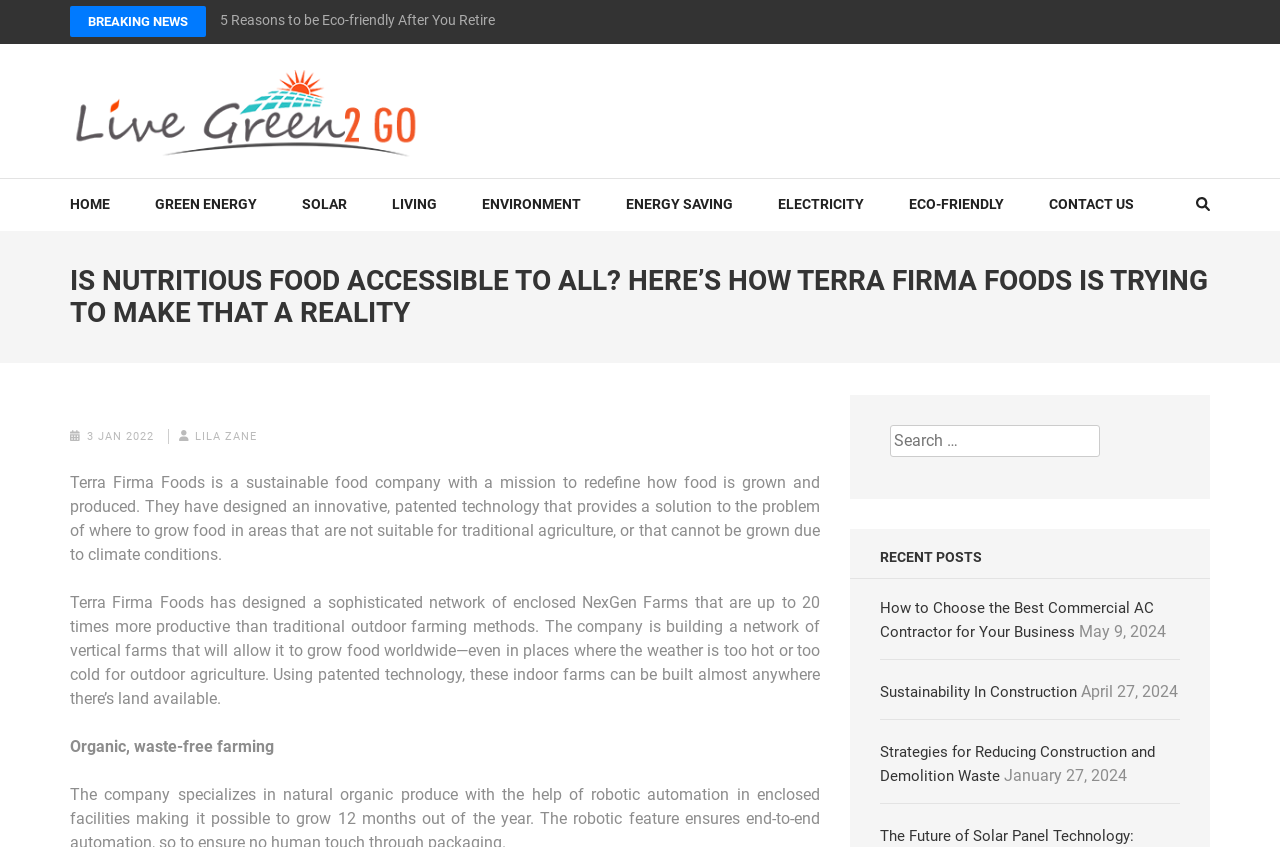Please identify the bounding box coordinates of the element's region that needs to be clicked to fulfill the following instruction: "Search for something". The bounding box coordinates should consist of four float numbers between 0 and 1, i.e., [left, top, right, bottom].

[0.688, 0.49, 0.922, 0.551]